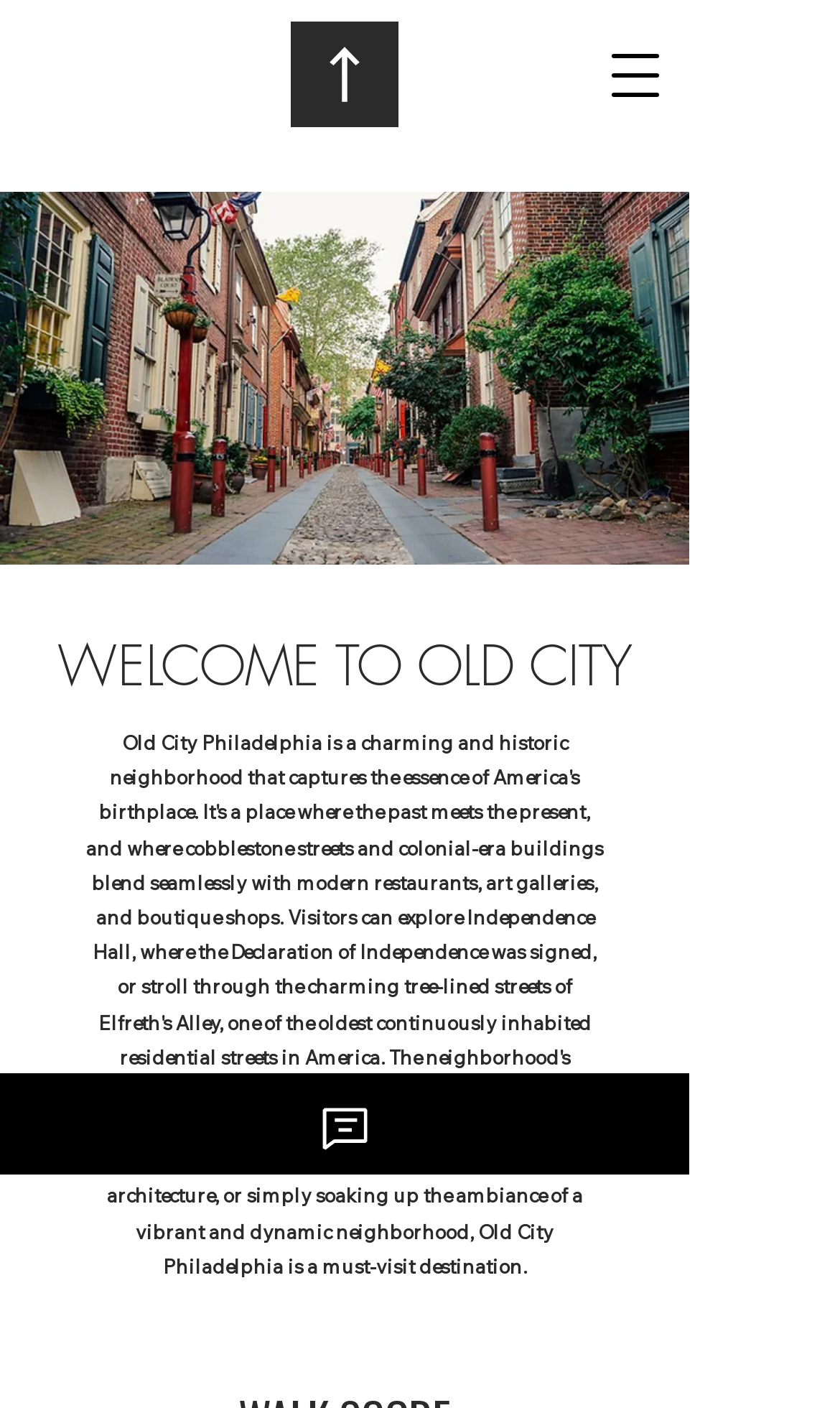For the following element description, predict the bounding box coordinates in the format (top-left x, top-left y, bottom-right x, bottom-right y). All values should be floating point numbers between 0 and 1. Description: aria-label="Open navigation menu"

[0.692, 0.015, 0.821, 0.092]